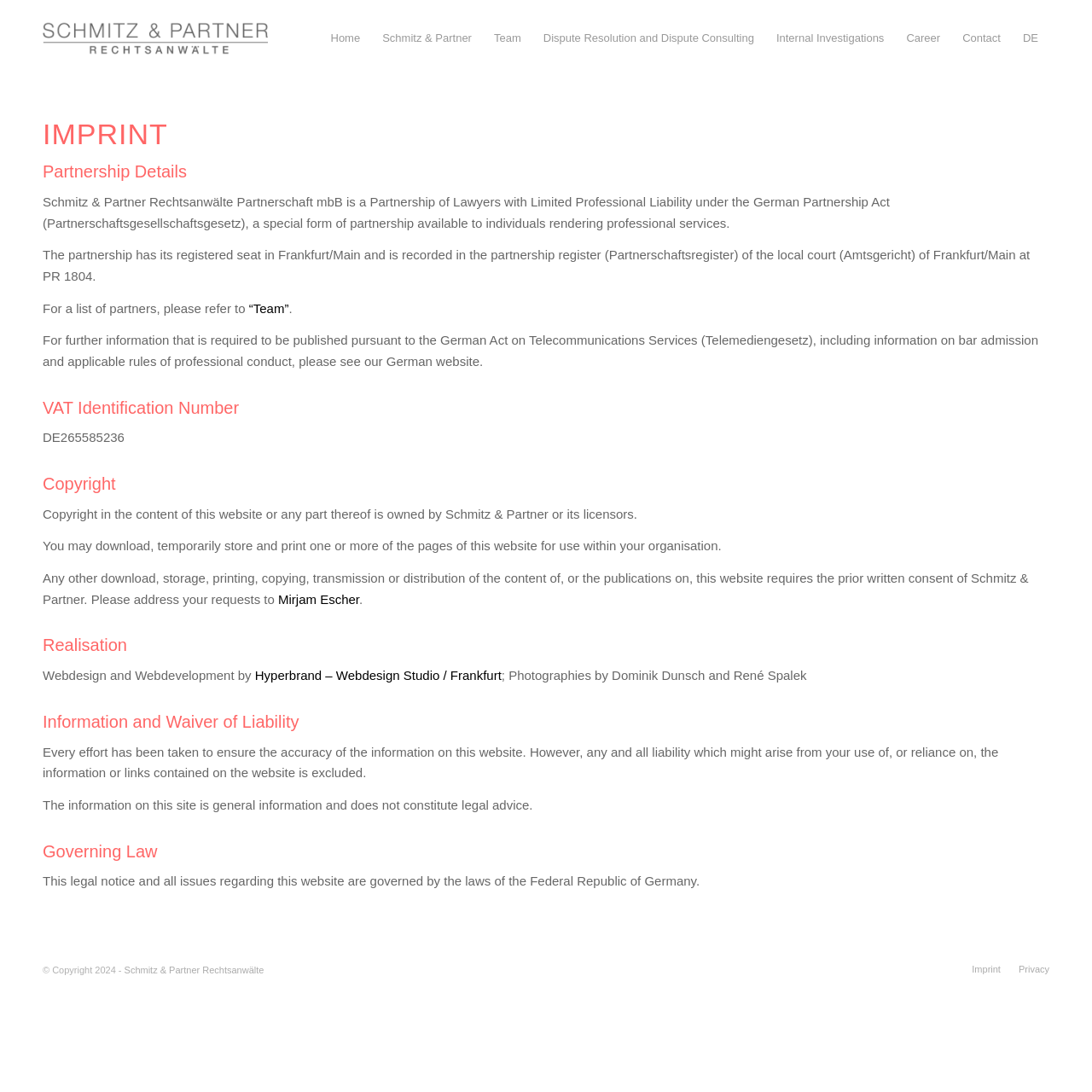Please find the bounding box coordinates of the element that needs to be clicked to perform the following instruction: "Click the Home menu item". The bounding box coordinates should be four float numbers between 0 and 1, represented as [left, top, right, bottom].

[0.293, 0.001, 0.34, 0.07]